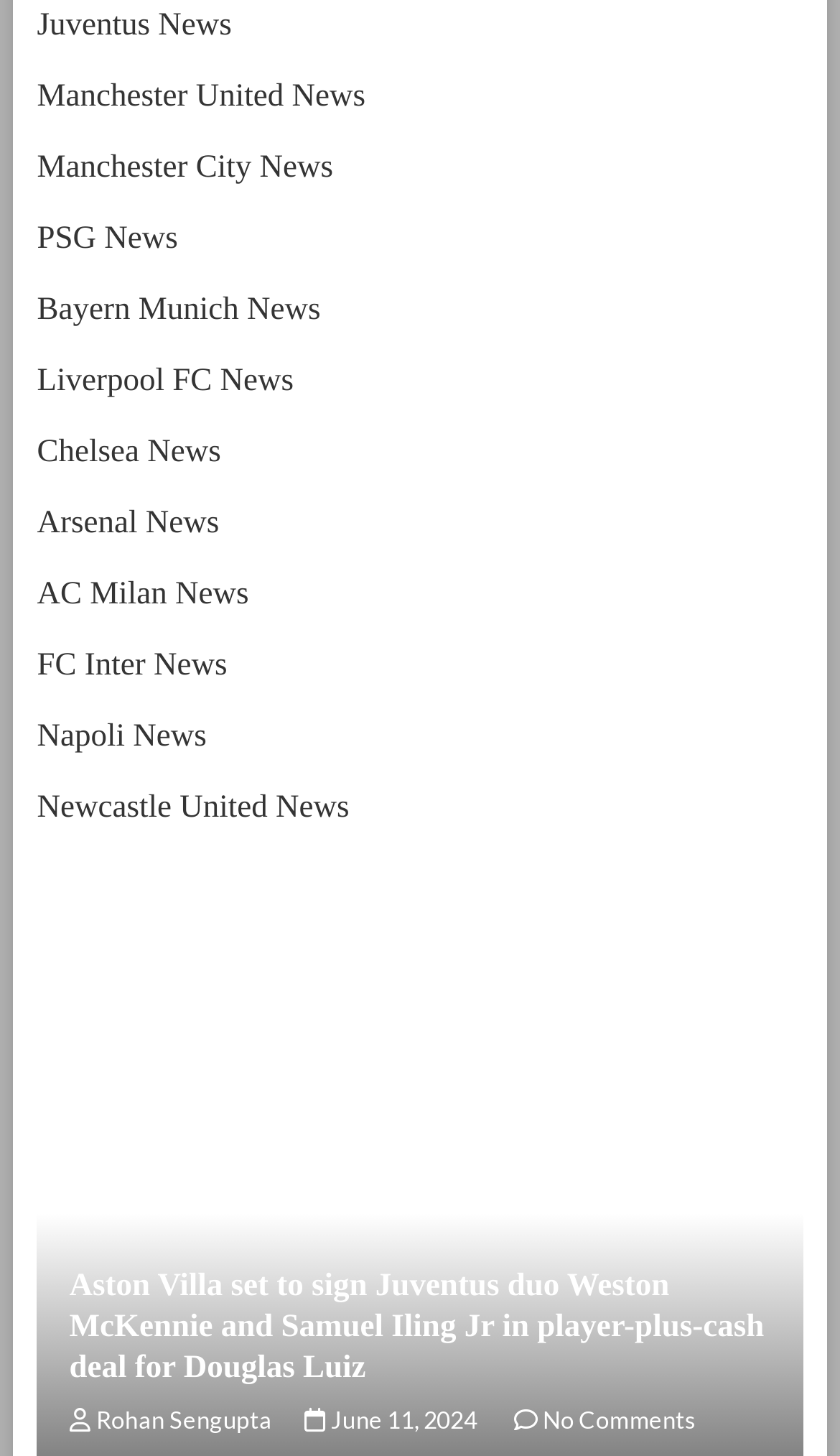Find and provide the bounding box coordinates for the UI element described here: "No Comments". The coordinates should be given as four float numbers between 0 and 1: [left, top, right, bottom].

[0.612, 0.966, 0.829, 0.985]